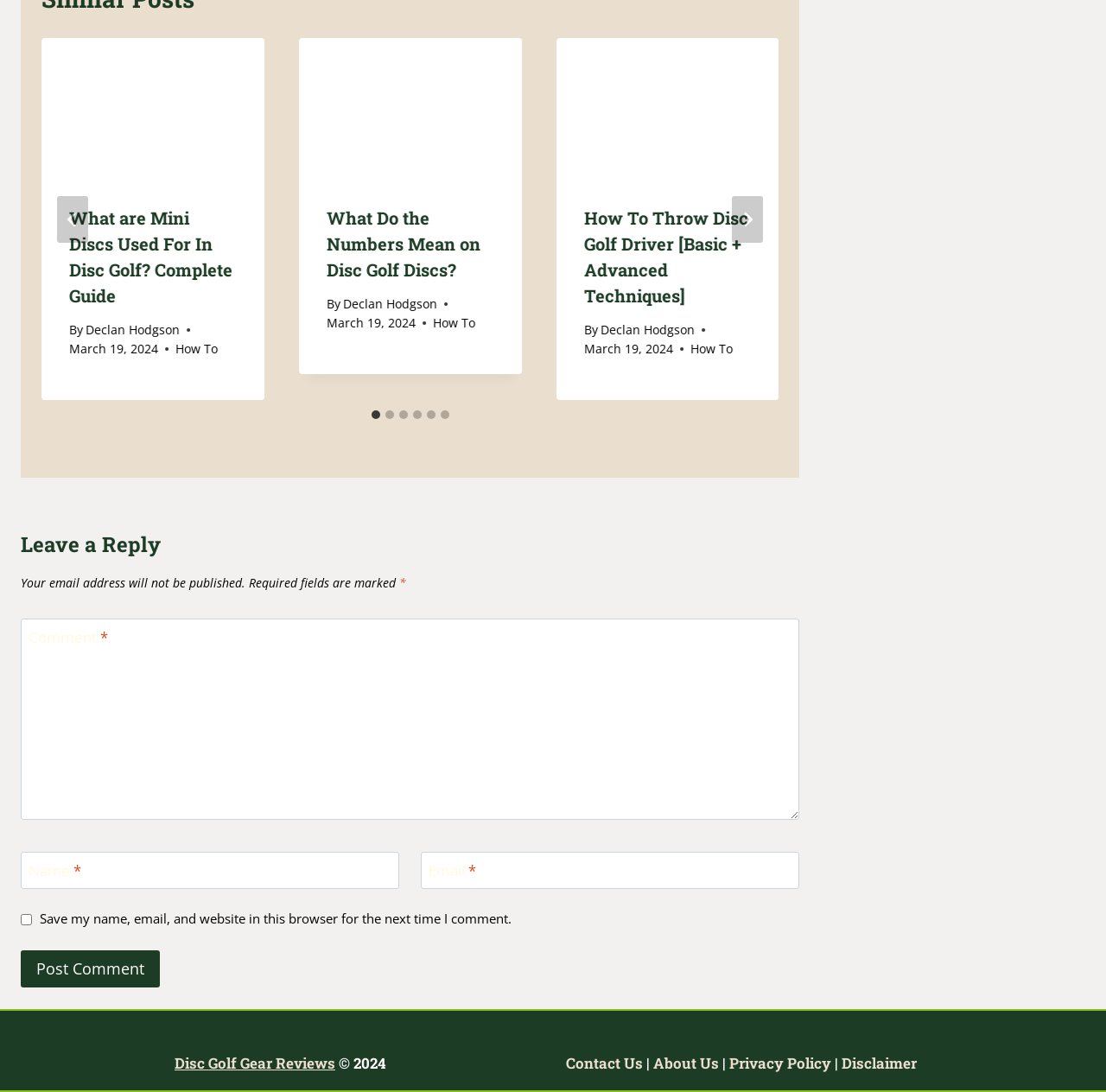Locate the bounding box coordinates of the clickable region to complete the following instruction: "Contact Us."

[0.512, 0.965, 0.581, 0.983]